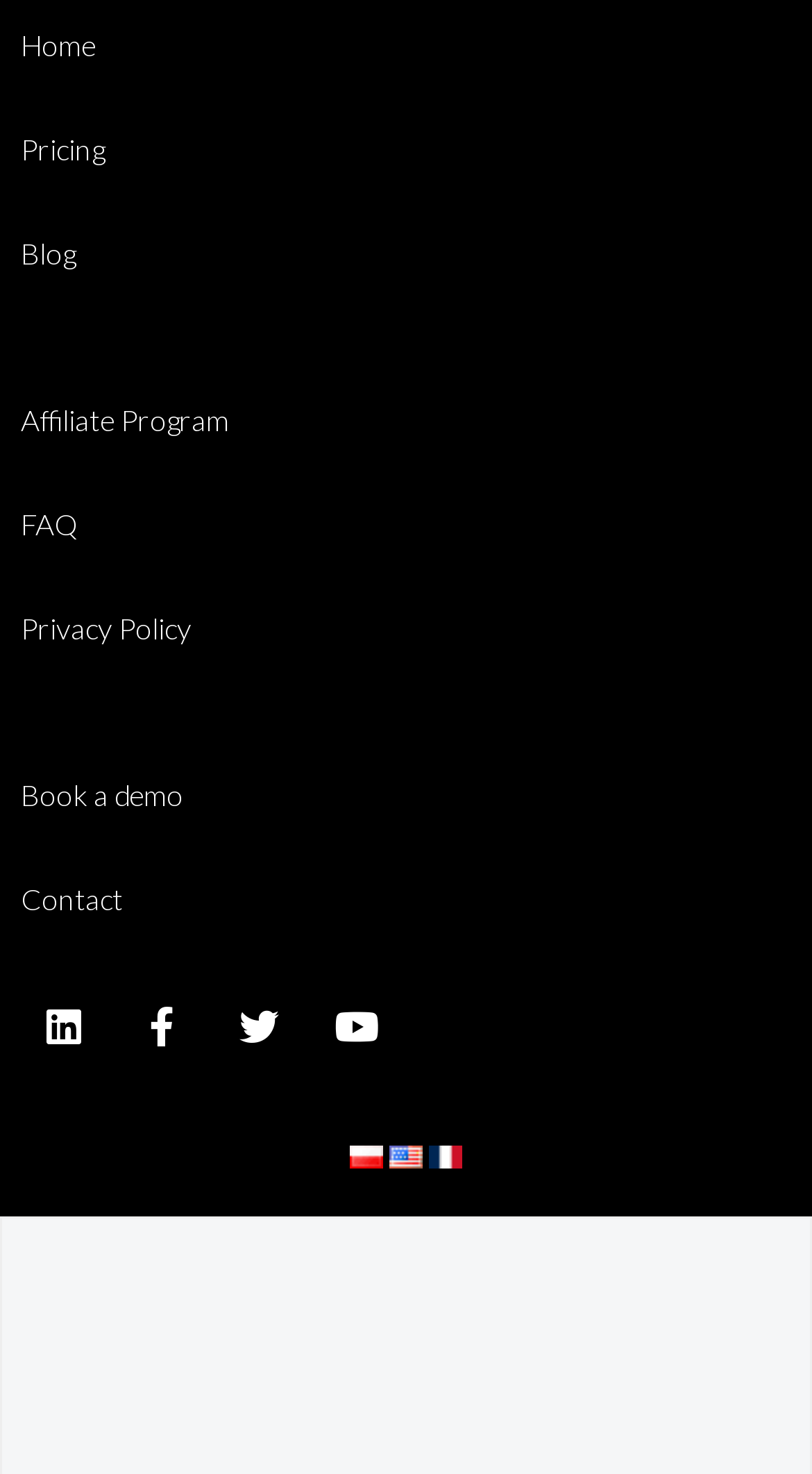Please identify the bounding box coordinates of the element's region that needs to be clicked to fulfill the following instruction: "Book a demo". The bounding box coordinates should consist of four float numbers between 0 and 1, i.e., [left, top, right, bottom].

[0.026, 0.527, 0.226, 0.551]